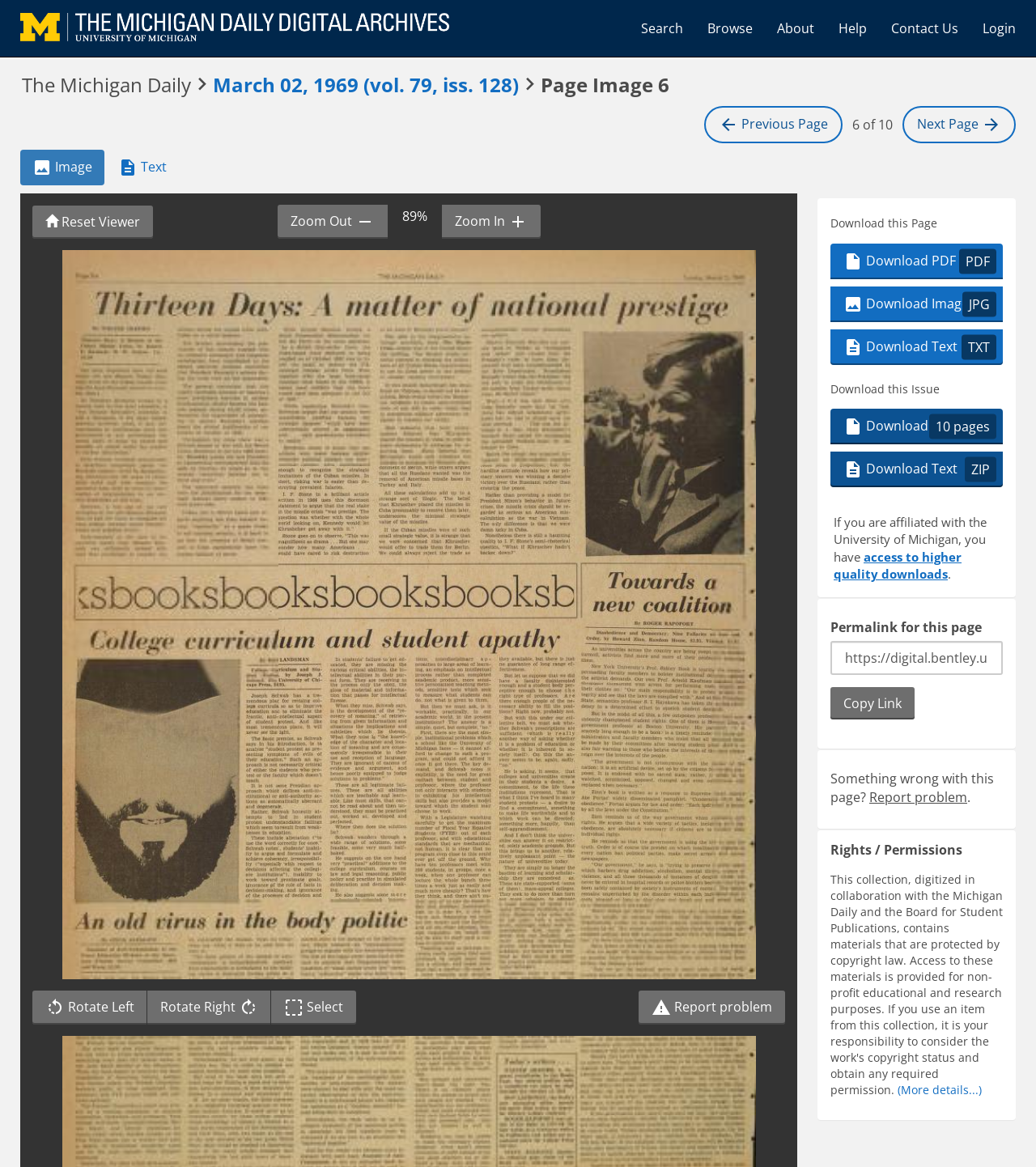Please predict the bounding box coordinates of the element's region where a click is necessary to complete the following instruction: "Search the archives". The coordinates should be represented by four float numbers between 0 and 1, i.e., [left, top, right, bottom].

[0.607, 0.007, 0.671, 0.042]